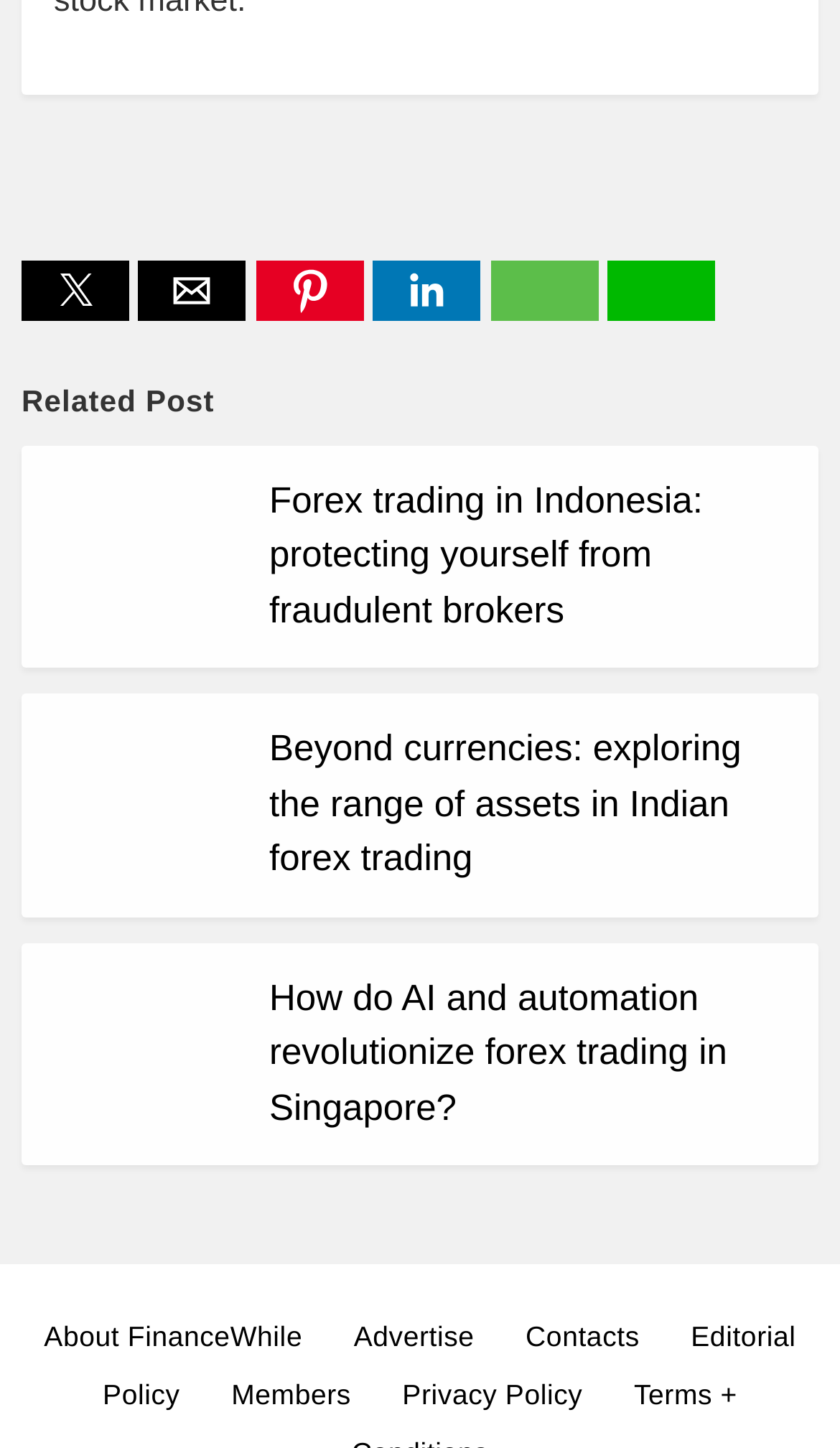Identify the bounding box for the described UI element. Provide the coordinates in (top-left x, top-left y, bottom-right x, bottom-right y) format with values ranging from 0 to 1: aria-label="whatsapp share" title="whatsapp share"

[0.584, 0.202, 0.724, 0.227]